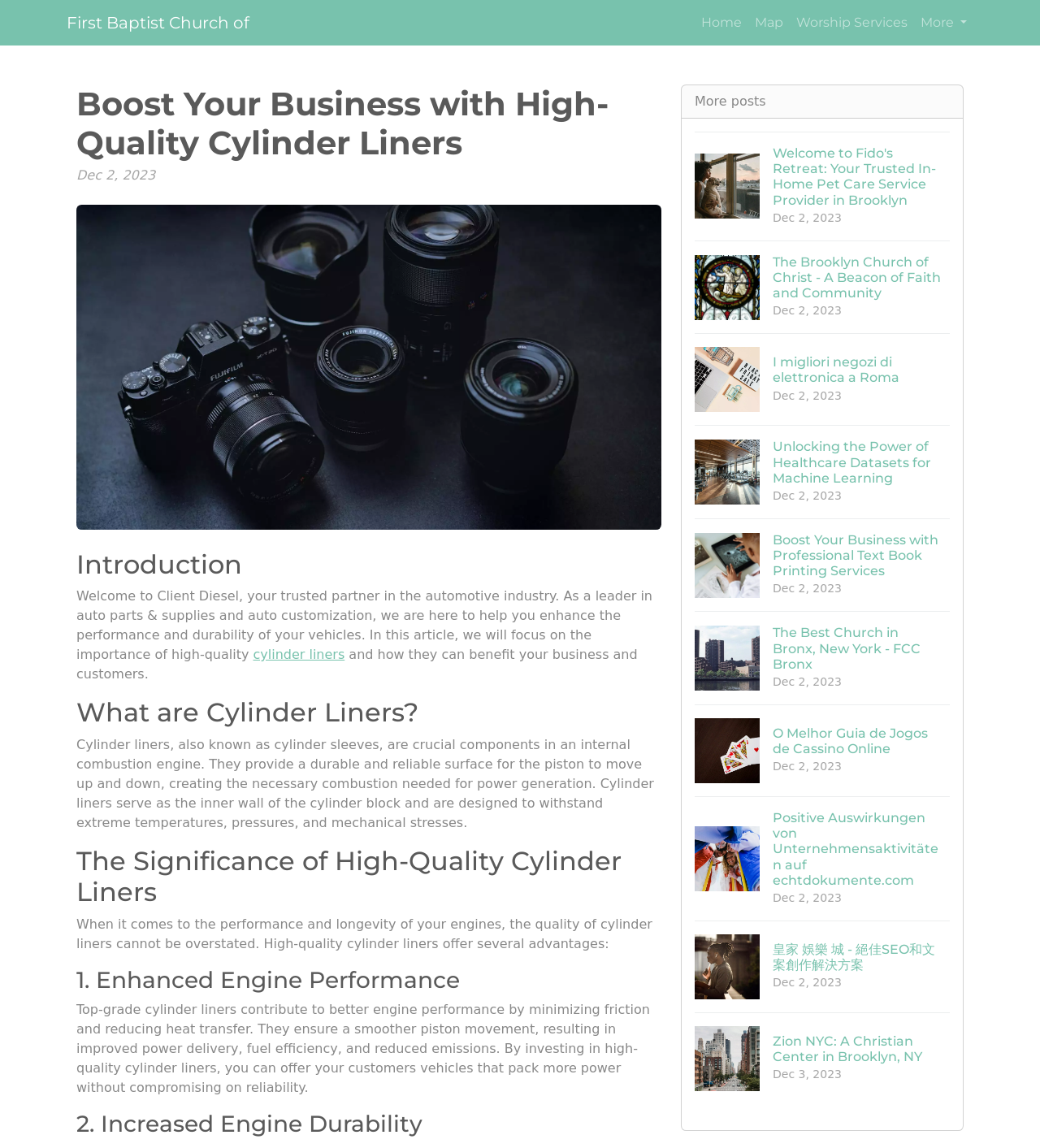Extract the bounding box coordinates for the UI element described as: "First Baptist Church of".

[0.064, 0.006, 0.24, 0.034]